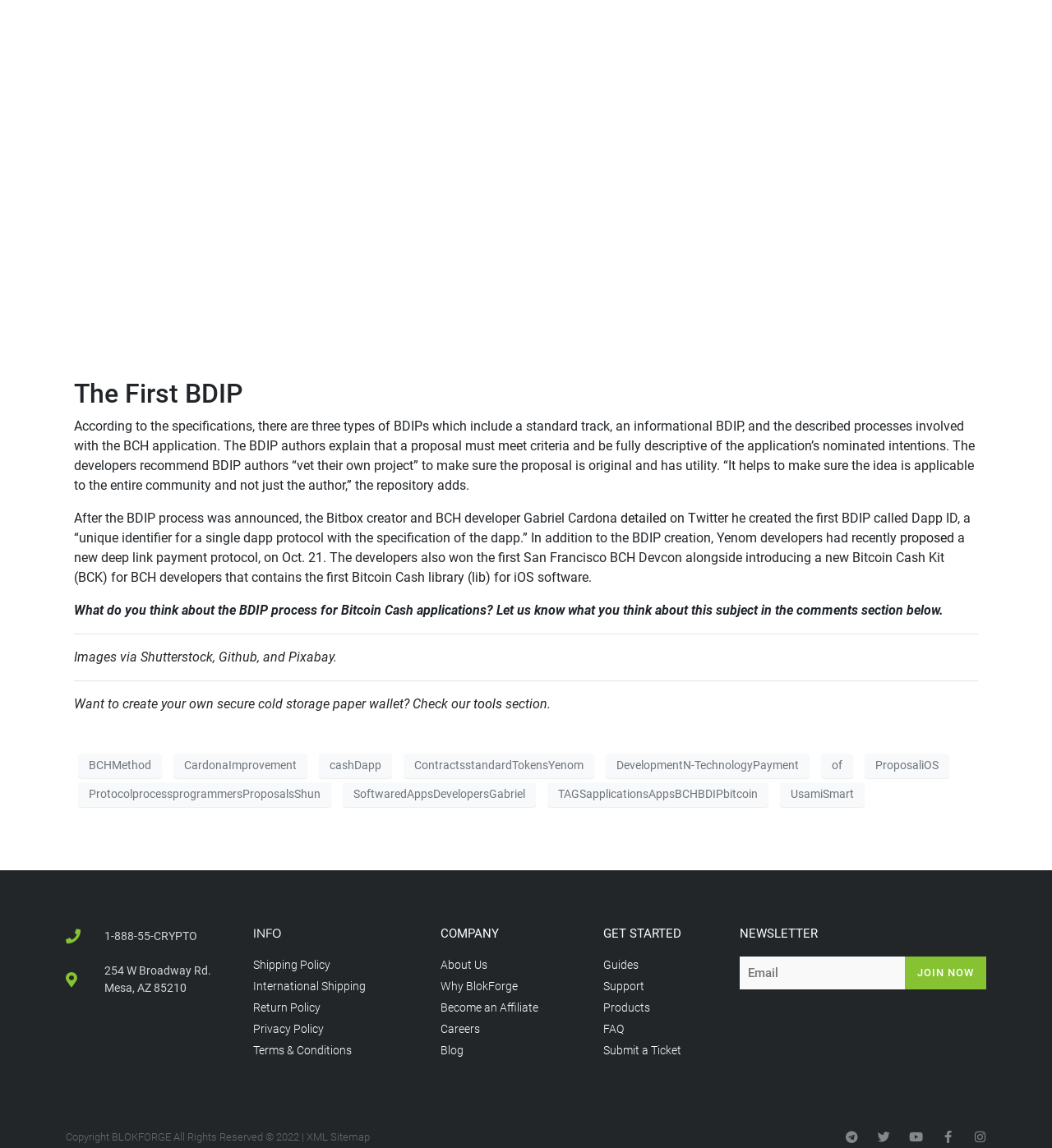Please give a short response to the question using one word or a phrase:
What is the name of the Bitcoin Cash library for iOS software?

lib